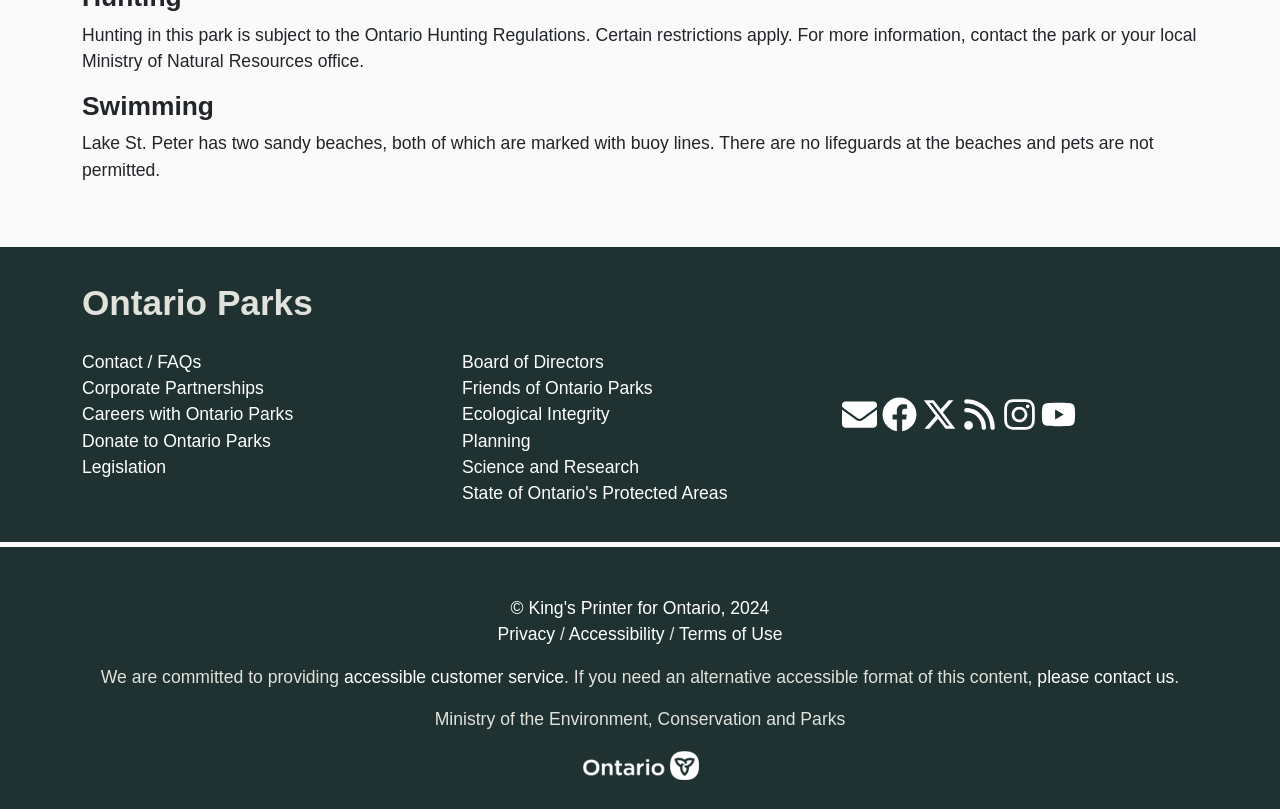Please identify the bounding box coordinates of the region to click in order to complete the task: "Email the park". The coordinates must be four float numbers between 0 and 1, specified as [left, top, right, bottom].

[0.658, 0.498, 0.685, 0.522]